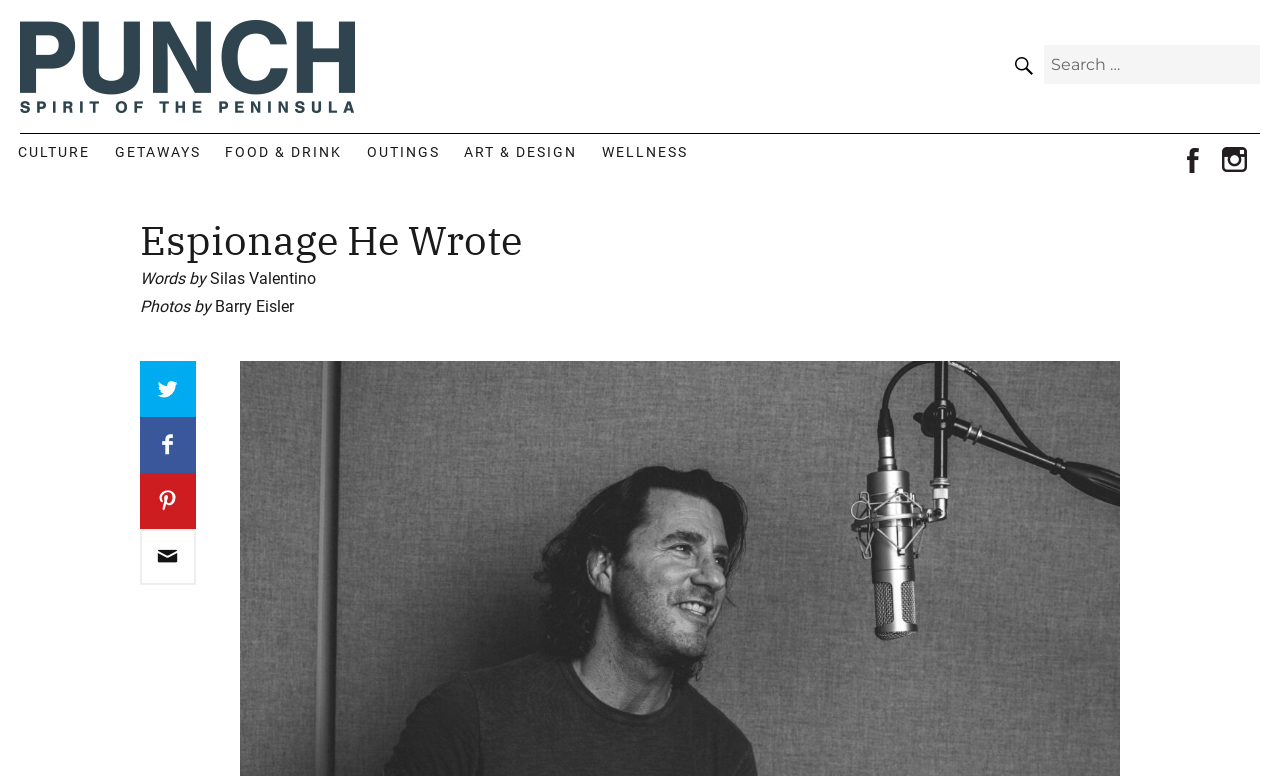Determine the bounding box coordinates of the clickable area required to perform the following instruction: "Search for something". The coordinates should be represented as four float numbers between 0 and 1: [left, top, right, bottom].

[0.816, 0.058, 0.984, 0.108]